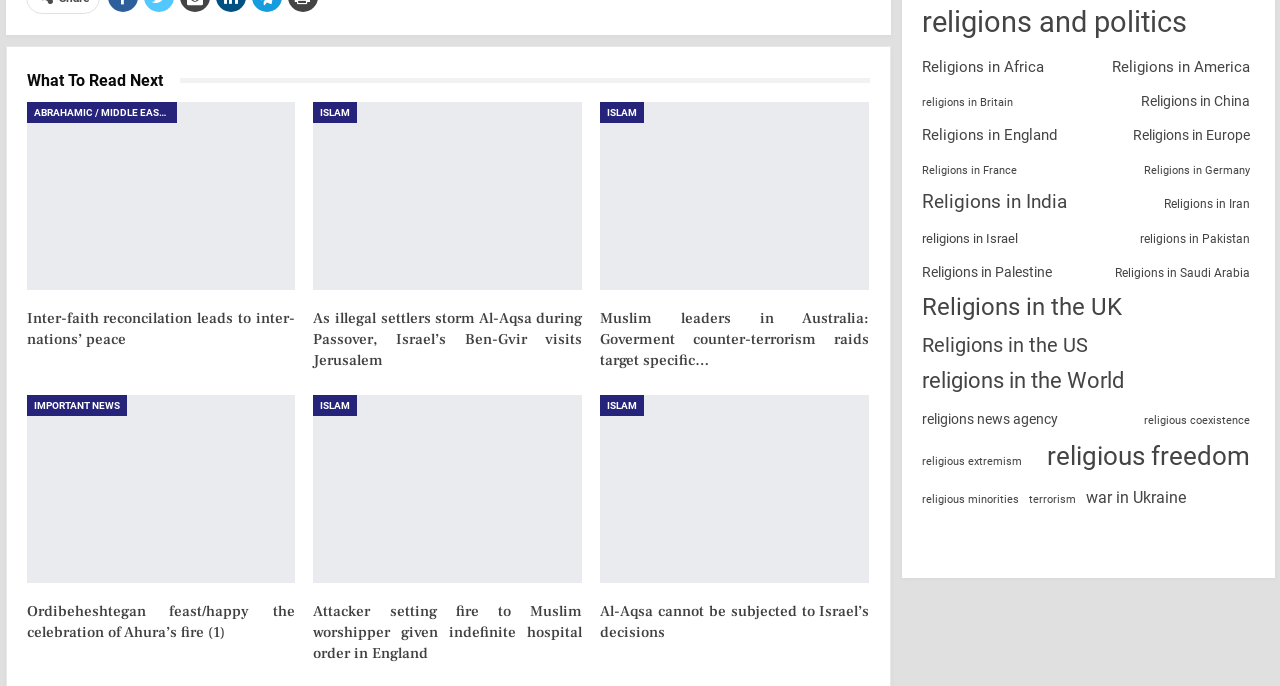Find the bounding box coordinates of the element to click in order to complete this instruction: "Click on 'ABRAHAMIC / MIDDLE EASTERN'". The bounding box coordinates must be four float numbers between 0 and 1, denoted as [left, top, right, bottom].

[0.021, 0.148, 0.138, 0.179]